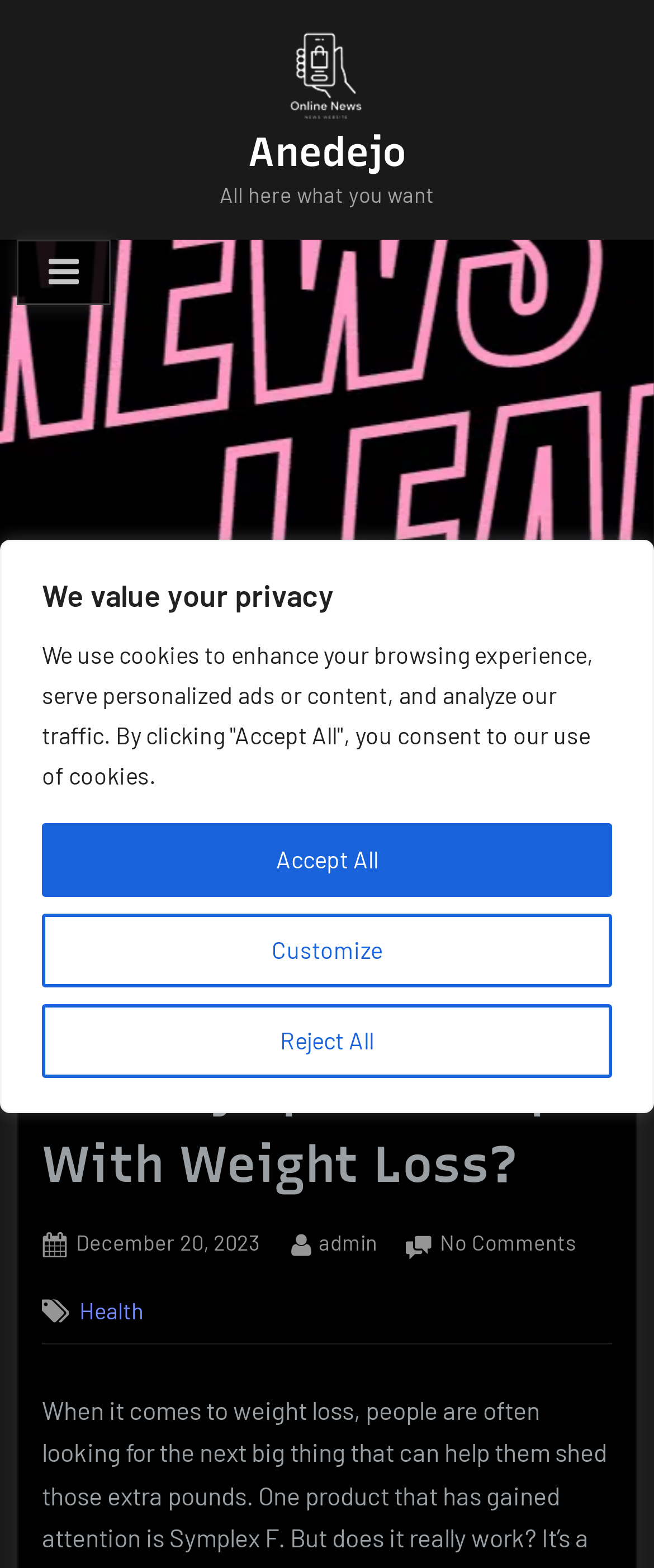Based on the image, please elaborate on the answer to the following question:
What is the name of the website?

I determined the name of the website by looking at the link element with the text 'Anedejo' at the top of the webpage, which is likely the website's logo or title.